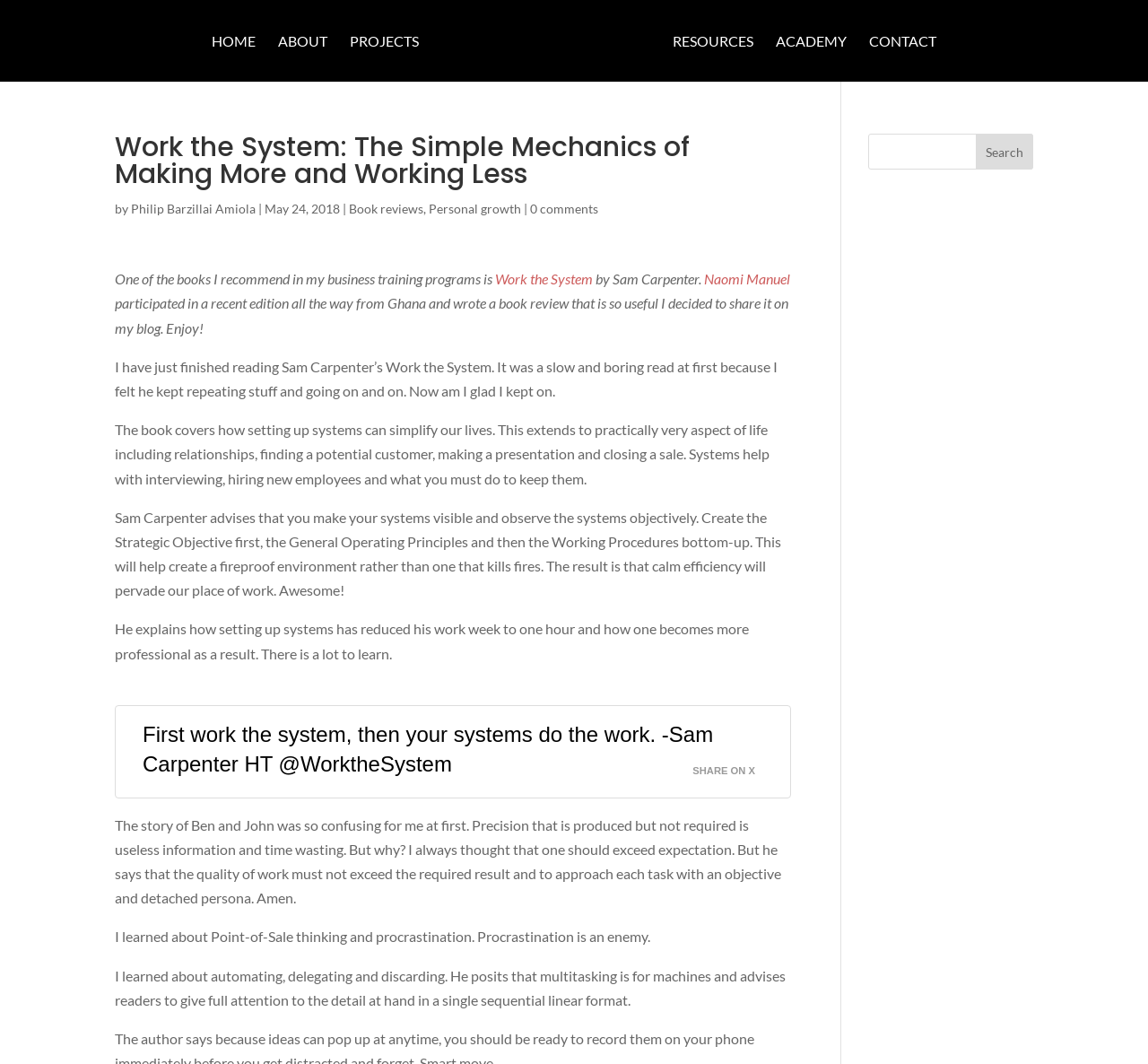What is the date of the book review?
Based on the screenshot, provide a one-word or short-phrase response.

May 24, 2018